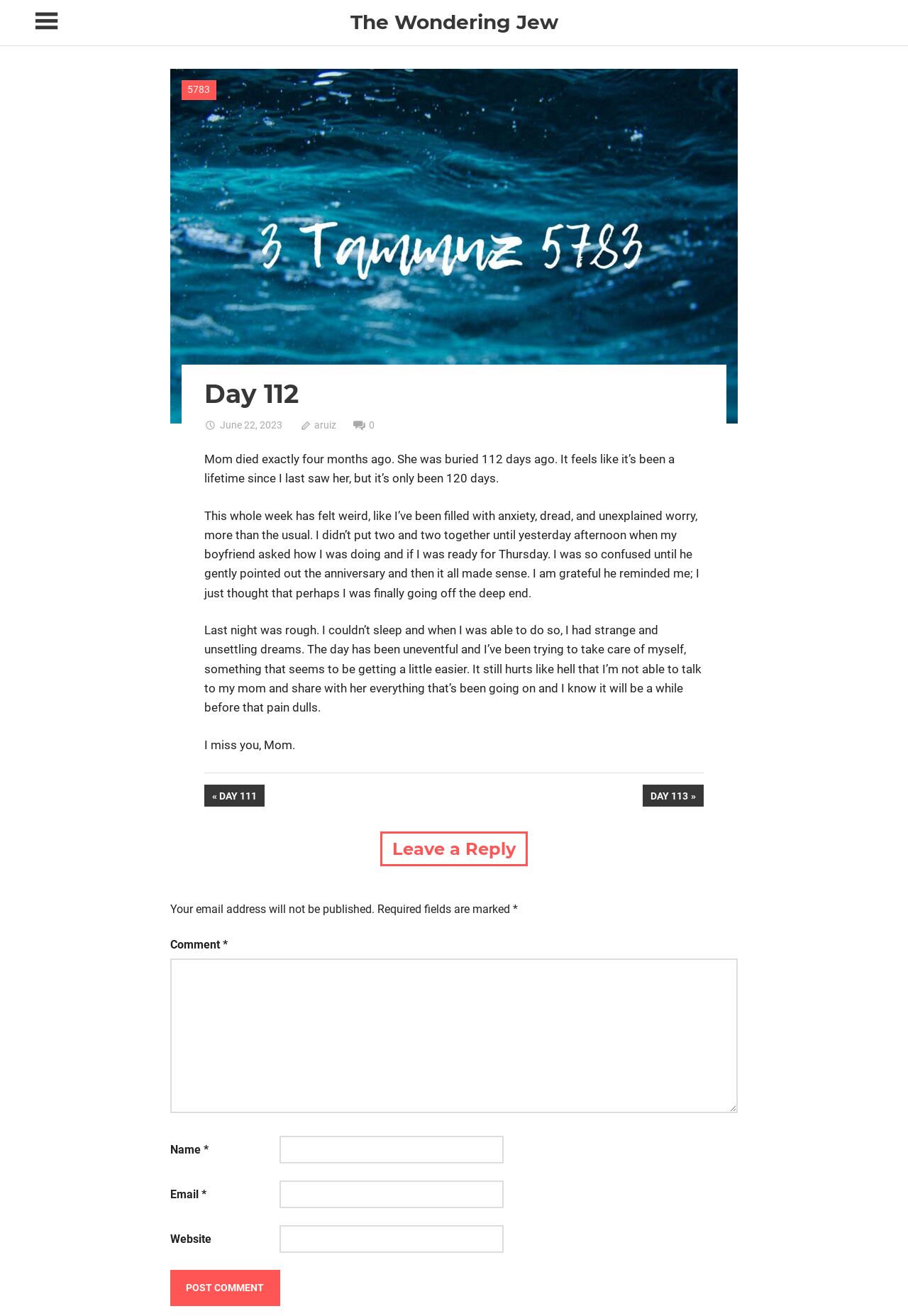Please mark the clickable region by giving the bounding box coordinates needed to complete this instruction: "Read Day 112".

[0.225, 0.286, 0.329, 0.313]